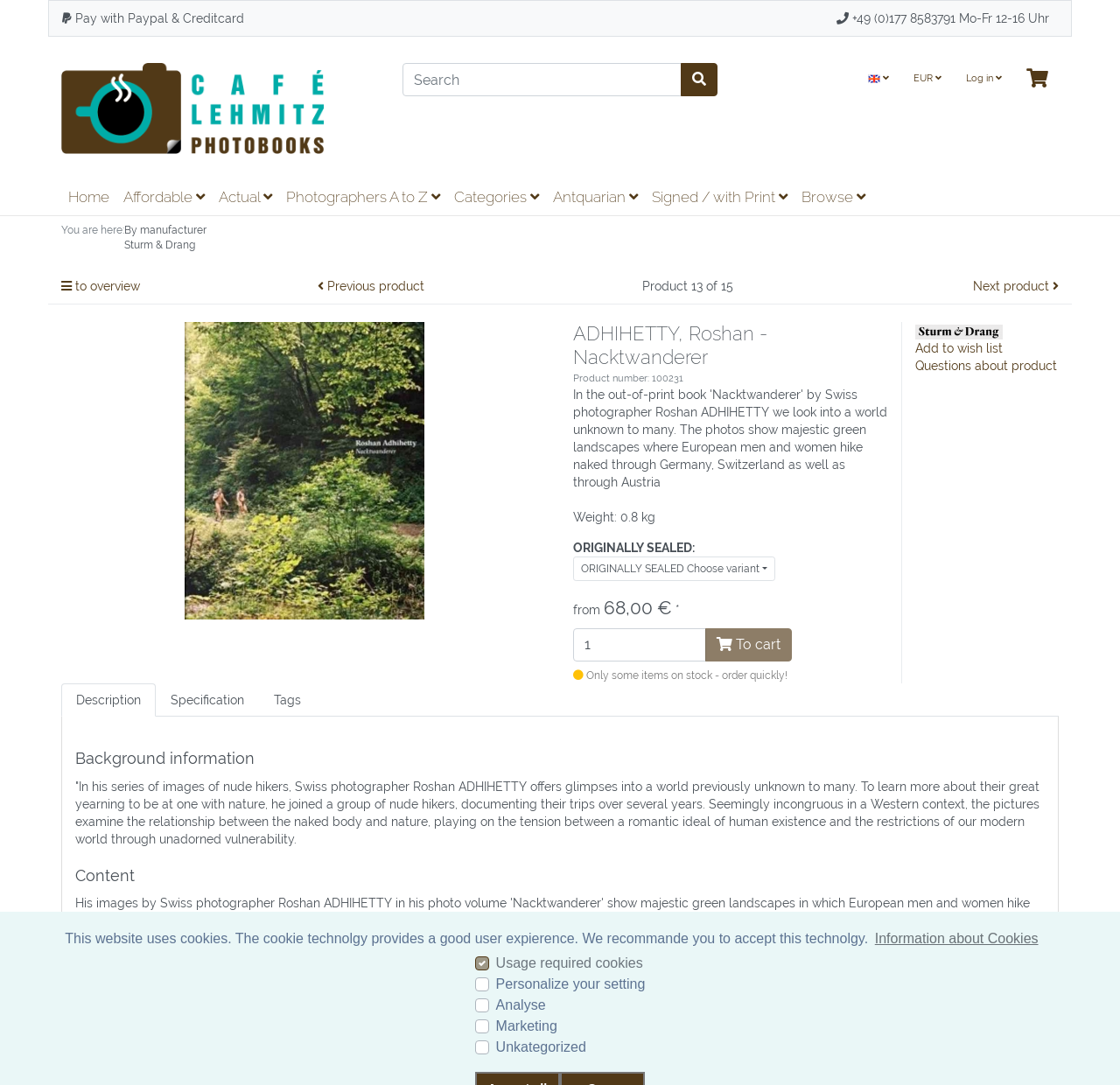Explain the features and main sections of the webpage comprehensively.

This webpage is about a photobook titled "Nacktwanderer" by Swiss photographer Roshan ADHIHETTY. At the top, there are several navigation links, including "Photobooks", "Home", "Affordable", "Actual", and others. Below these links, there is a search bar and a mini basket icon. On the right side, there are buttons for language, currency, and user center.

The main content of the page is about the photobook "Nacktwanderer". There is a large image of the book cover on the left side, and a heading with the book title on the right side. Below the heading, there are details about the product, including the product number, weight, and price. There is also a button to choose a variant and a textbox to input the quantity.

Below the product details, there is a section with background information about the photobook. The text describes the content of the book, which features images of nude hikers in Germany, Switzerland, and Austria. There are also headings for "Content", "About Swiss photographer Roshan ADHIHETTY", and "Photo books by Roshan ADHIHETTY", each with a brief description or link to more information.

At the bottom of the page, there are links to "SERVICE", "INFORMATION", "OUR BRANDS", and "CATEGORIES". There is also a notice about the website using cookies, with a button to get more information and checkboxes to customize cookie settings.